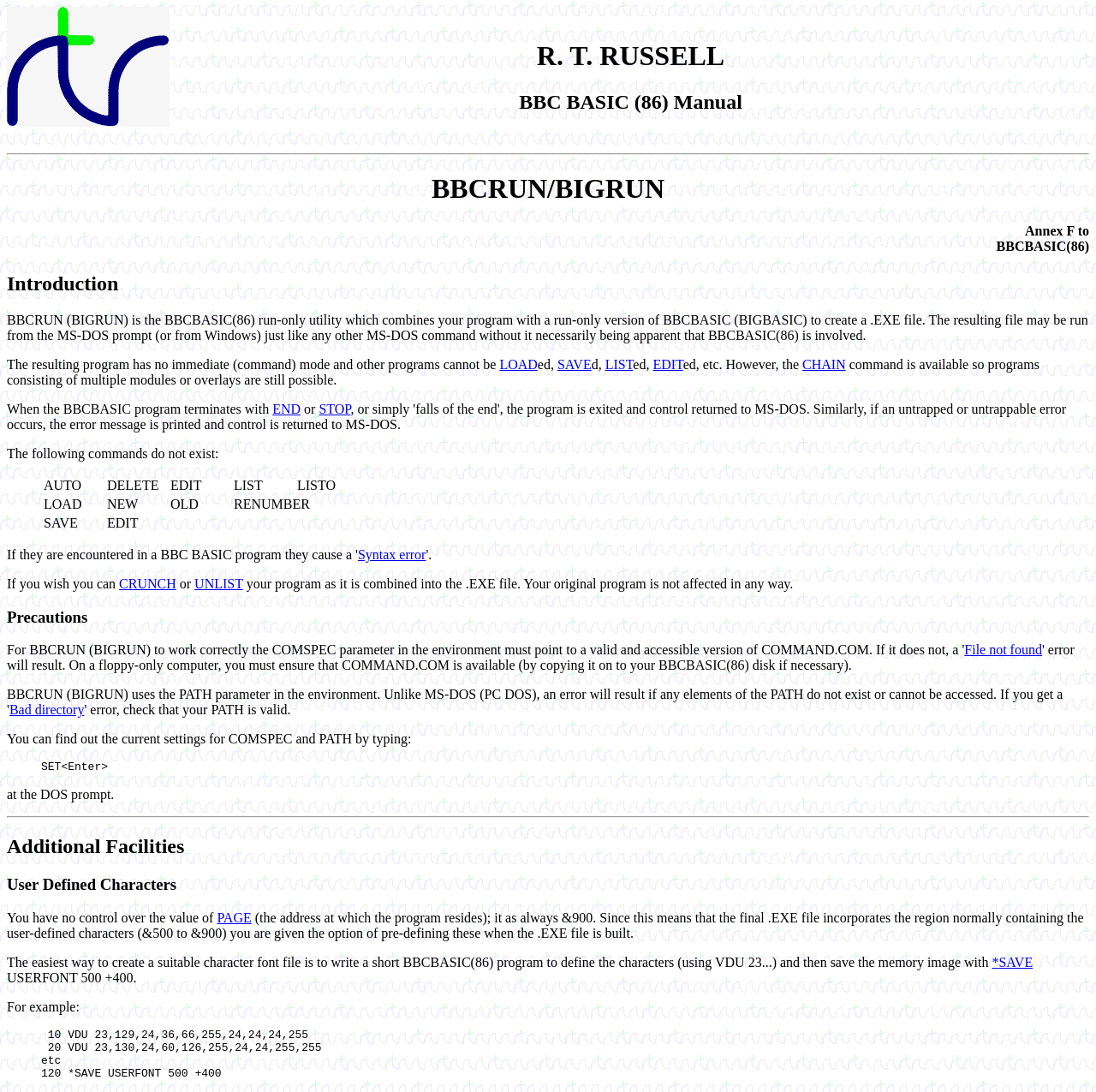Predict the bounding box coordinates for the UI element described as: "Syntax error". The coordinates should be four float numbers between 0 and 1, presented as [left, top, right, bottom].

[0.326, 0.501, 0.389, 0.514]